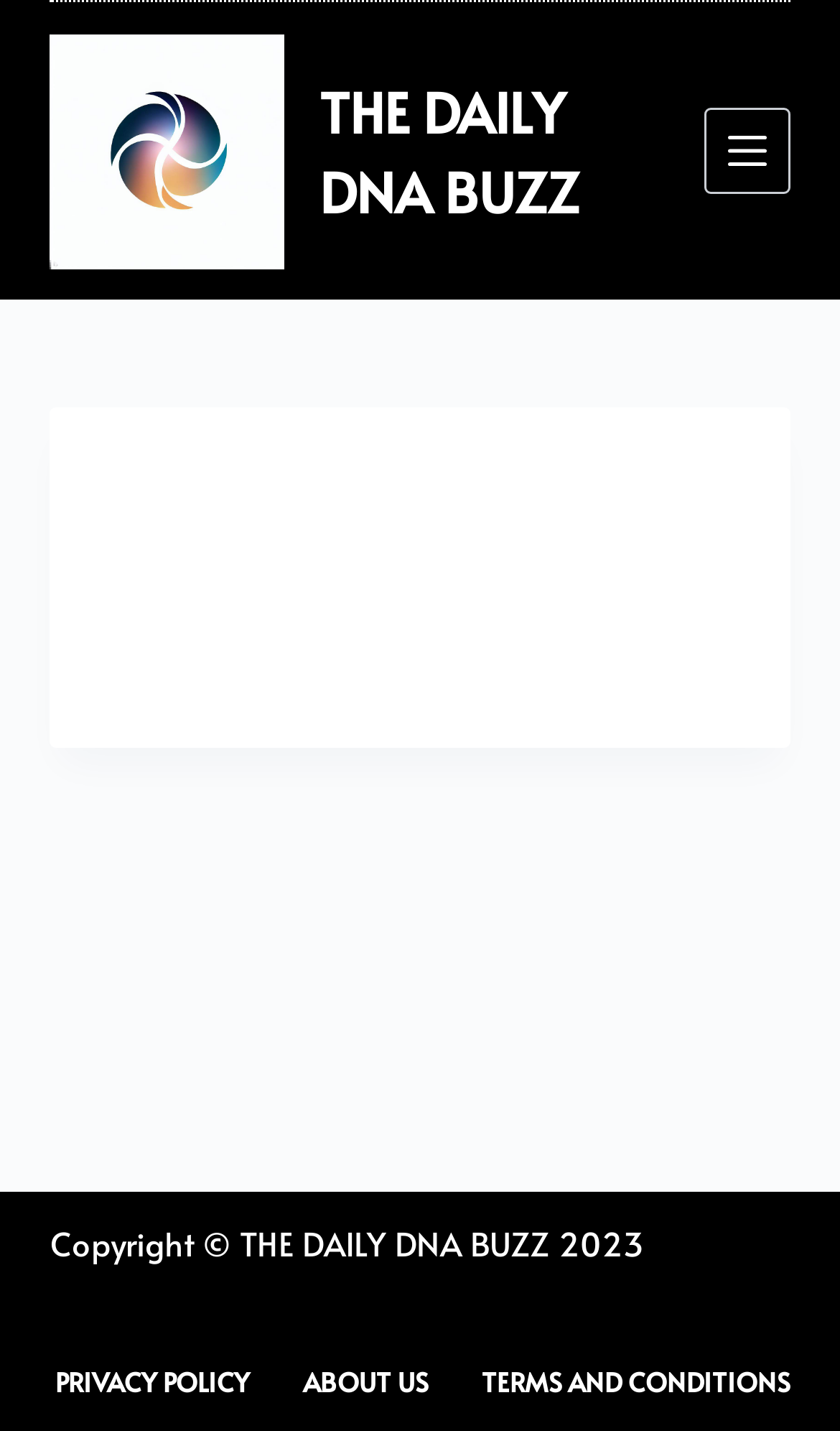Summarize the webpage with intricate details.

The webpage is titled "THEDAILYDNABUZZ" and features a logo image with the same name, positioned at the top-left corner. Below the logo, there is a link to "Skip to content" at the top-left corner. 

To the right of the logo, there is a larger link with the text "THE DAILY DNA BUZZ". A "Menu" button is located at the top-right corner. 

The main content area is divided into two sections. The top section contains an article with an unspecified title, taking up most of the width and about half of the height of the page. 

At the bottom of the page, there is a footer section that contains a copyright notice stating "Copyright © THE DAILY DNA BUZZ 2023" at the bottom-left corner. To the right of the copyright notice, there is a horizontal navigation menu with three menu items: "PRIVACY POLICY", "ABOUT US", and "TERMS AND CONDITIONS".